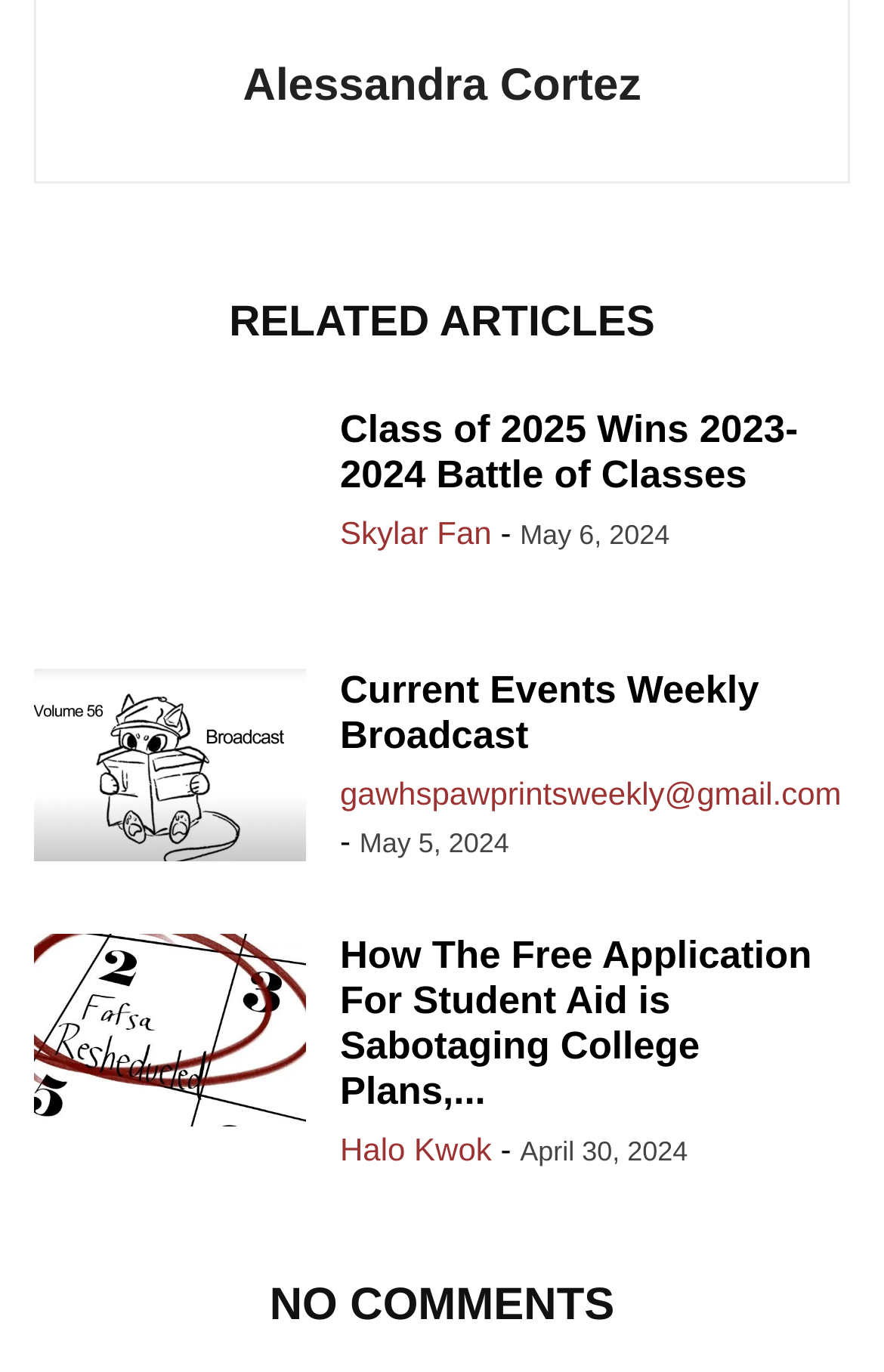Find the bounding box of the element with the following description: "Skylar Fan". The coordinates must be four float numbers between 0 and 1, formatted as [left, top, right, bottom].

[0.385, 0.376, 0.556, 0.402]